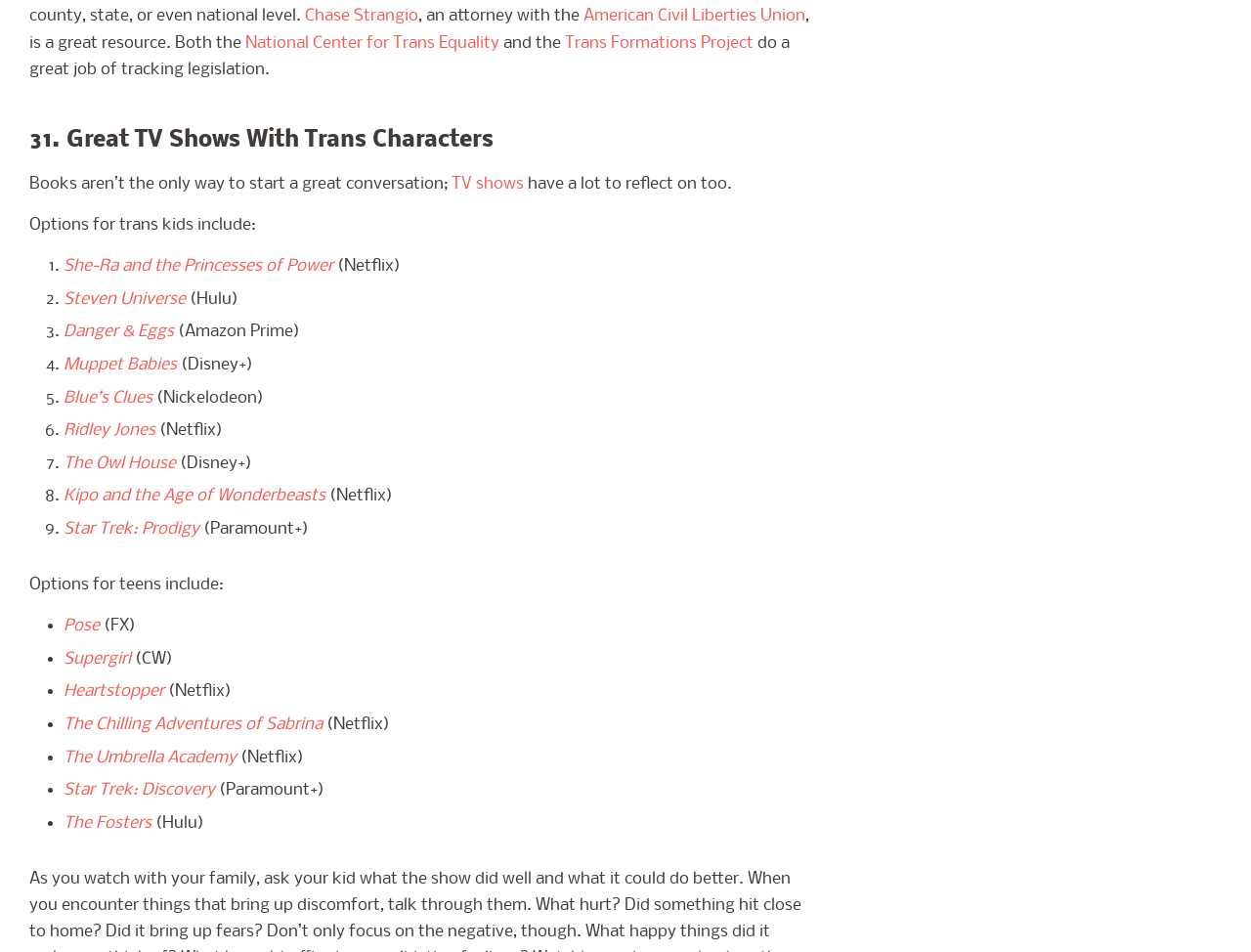What is the platform of the TV show 'Pose'? Using the information from the screenshot, answer with a single word or phrase.

FX